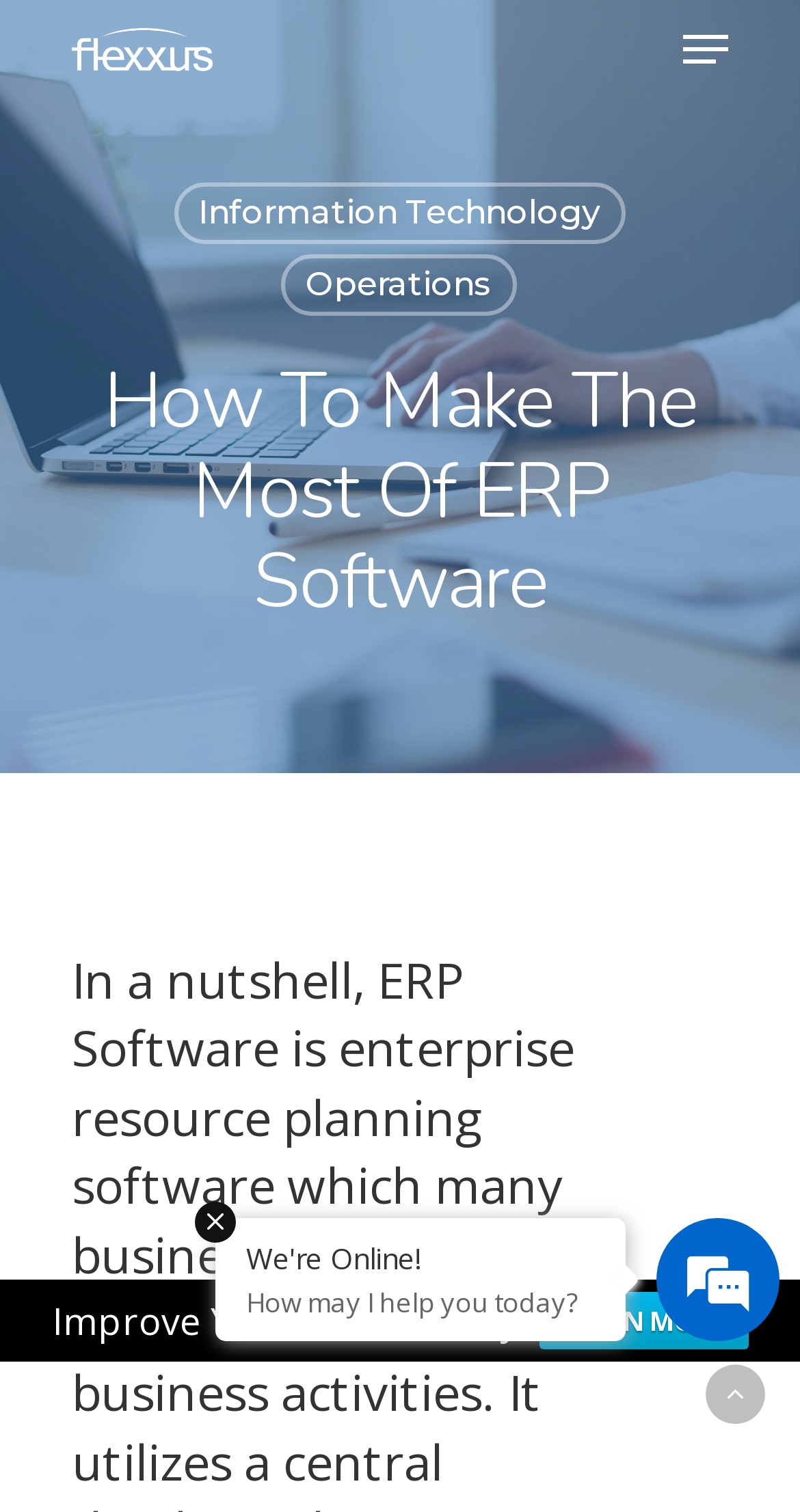Produce an extensive caption that describes everything on the webpage.

The webpage is about making the most of ERP software, with a focus on improving productivity. At the top left corner, there is a logo of Flexxus, accompanied by three identical images of the same logo. To the right of the logo, there is a navigation menu that is not expanded by default. 

Below the logo, there are three main links: "Information Technology", "Operations", and a heading that reads "How To Make The Most Of ERP Software". The heading is centered at the top of the page. 

On the right side of the page, near the top, there is a link with two icons, and below it, a static text that reads "Improve Your Productivity". Next to the static text, there is a "LEARN MORE" link. 

At the bottom right corner, there is a small section that indicates the online status, with a text "We're Online!" and a paragraph that asks "How may I help you today?". There is also an emphasis mark above this section.